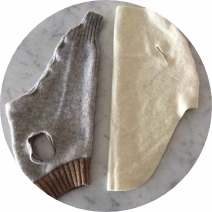Please answer the following question using a single word or phrase: 
What is the significance of bringing existing dog coats to the class?

For accurate measurements